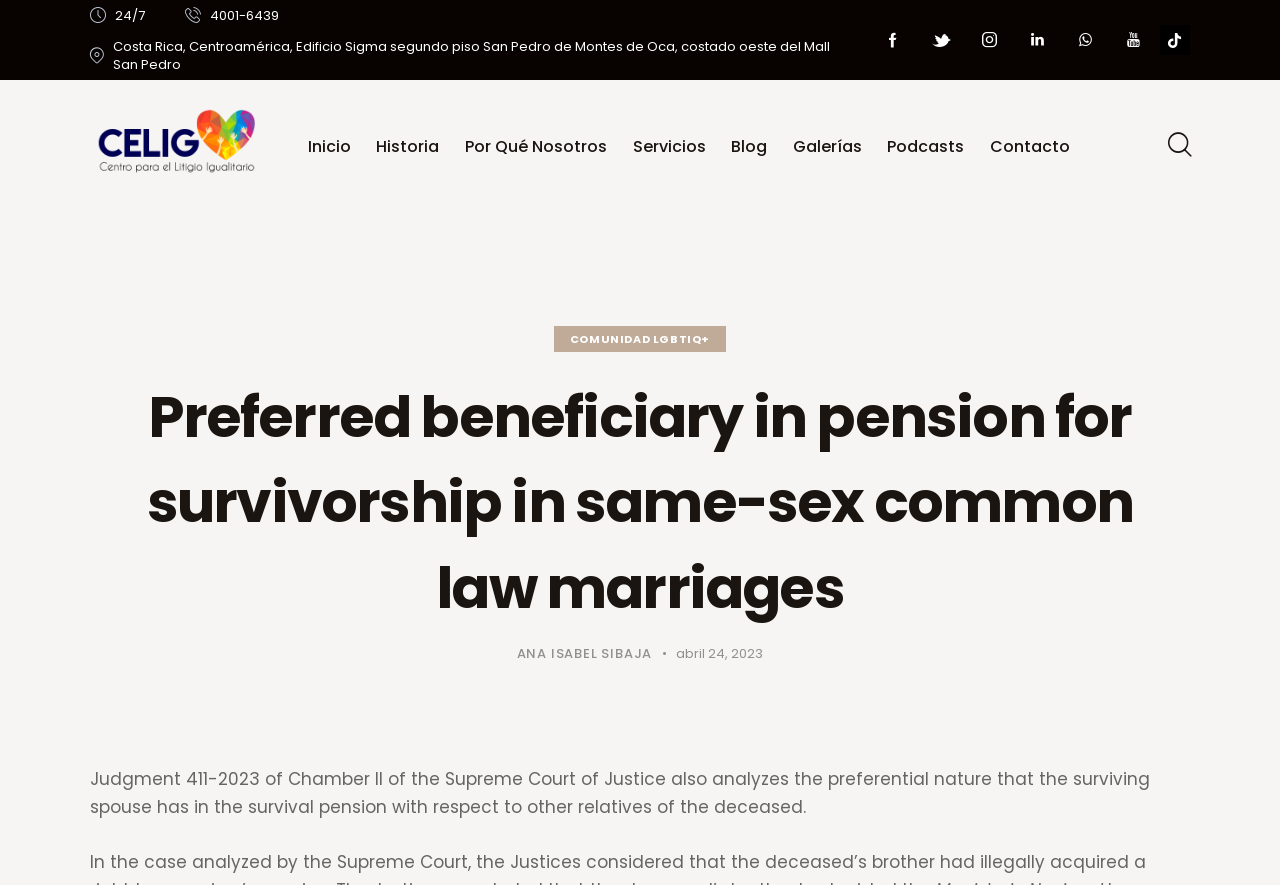Find the bounding box coordinates for the element described here: "Comunidad LGBTIQ+".

[0.433, 0.368, 0.567, 0.398]